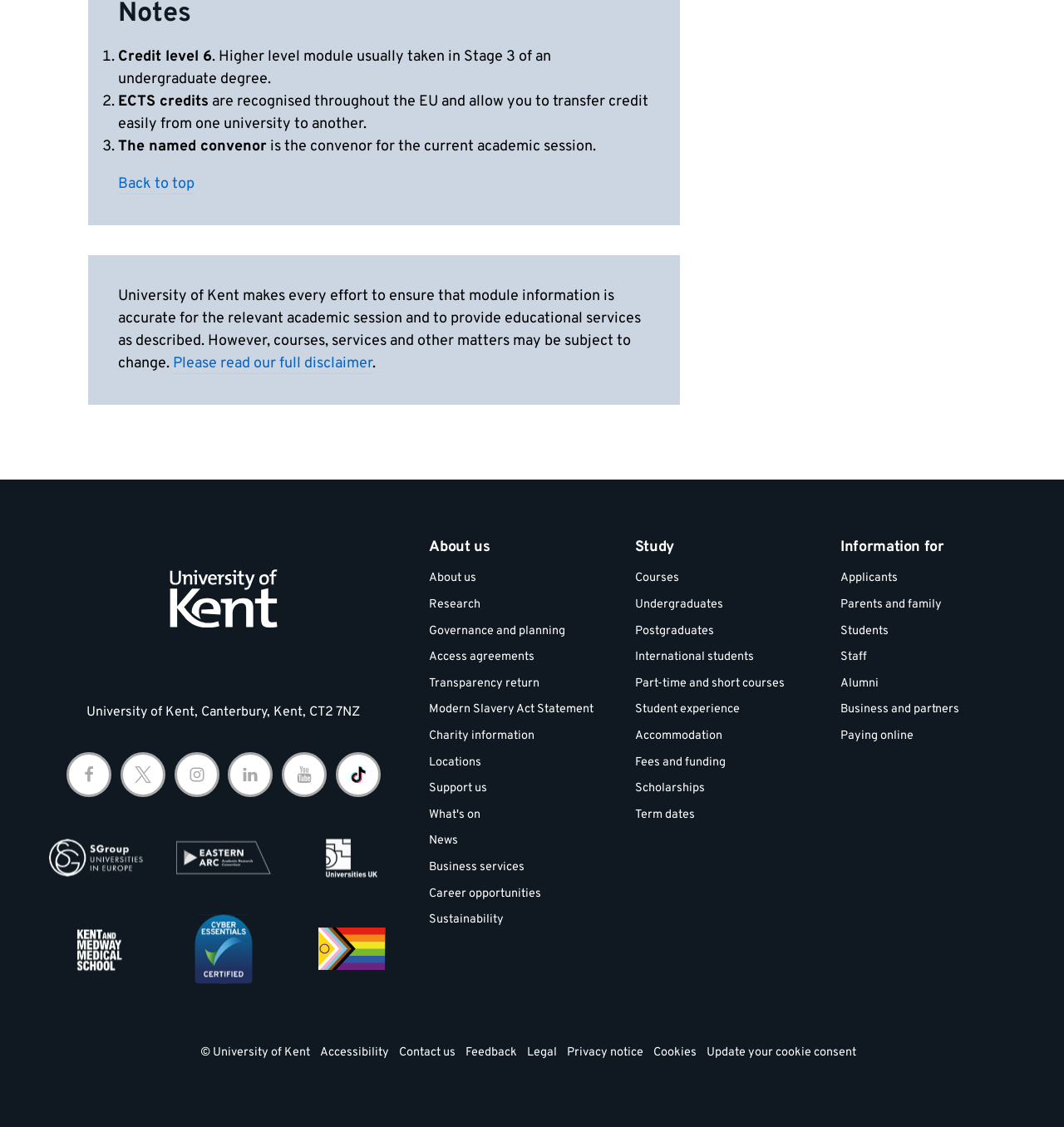Kindly determine the bounding box coordinates of the area that needs to be clicked to fulfill this instruction: "Click on 'Back to top'".

[0.111, 0.155, 0.183, 0.173]